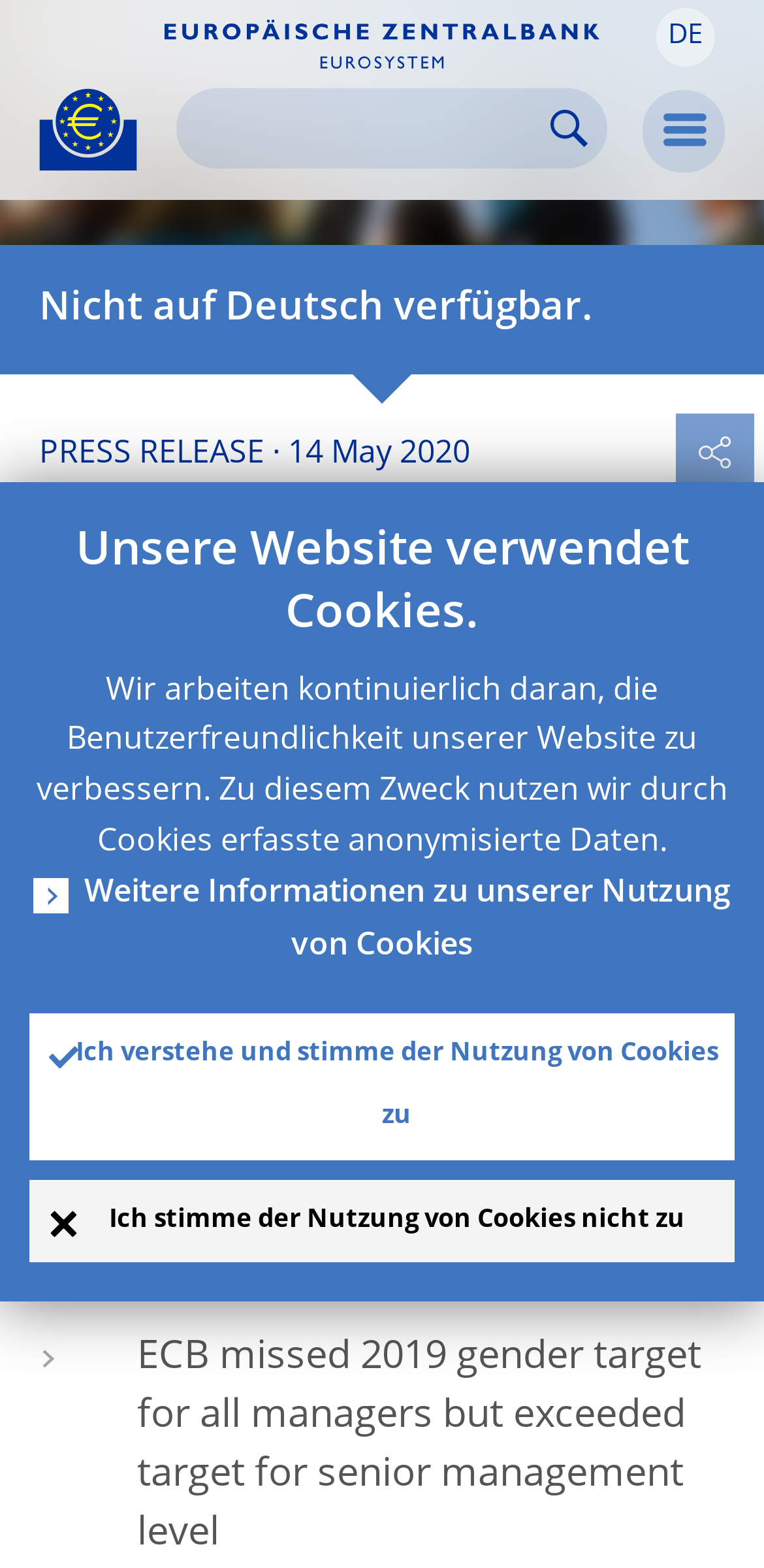Explain the contents of the webpage comprehensively.

The webpage is about the European Central Bank (ECB) and its recent announcement of new measures to increase the share of female staff members. At the top left of the page, there is a logo of the ECB, which is a yellow Euro sign surrounded by yellow stars centered in a dark blue circle resting on a dark blue base. Next to the logo, there is a link to the ECB's eurosystem website.

On the top right side of the page, there is a language selection button with the option "DE" and a search bar with a textbox and a search icon. Below the search bar, there is a menu button with an icon.

The main content of the page is divided into two sections. The first section is about the ECB's press release, which announces new measures to increase the share of female staff members. The title of the press release is "ECB announces new measures to increase share of female staff members" and is followed by a brief summary of the new targets and the ECB's performance in 2019.

The second section is about the use of cookies on the website. There is a heading that says "Unsere Website verwendet Cookies" (Our website uses cookies) and a paragraph explaining how the ECB uses cookies to improve the user experience. There are also three links: one for more information about the use of cookies, one to accept the use of cookies, and one to decline the use of cookies.

There are a total of 3 images on the page, including the ECB logo and two icons for the search and menu buttons. There are also 5 buttons, including the language selection button, the search button, the menu button, and the two buttons for accepting or declining the use of cookies.